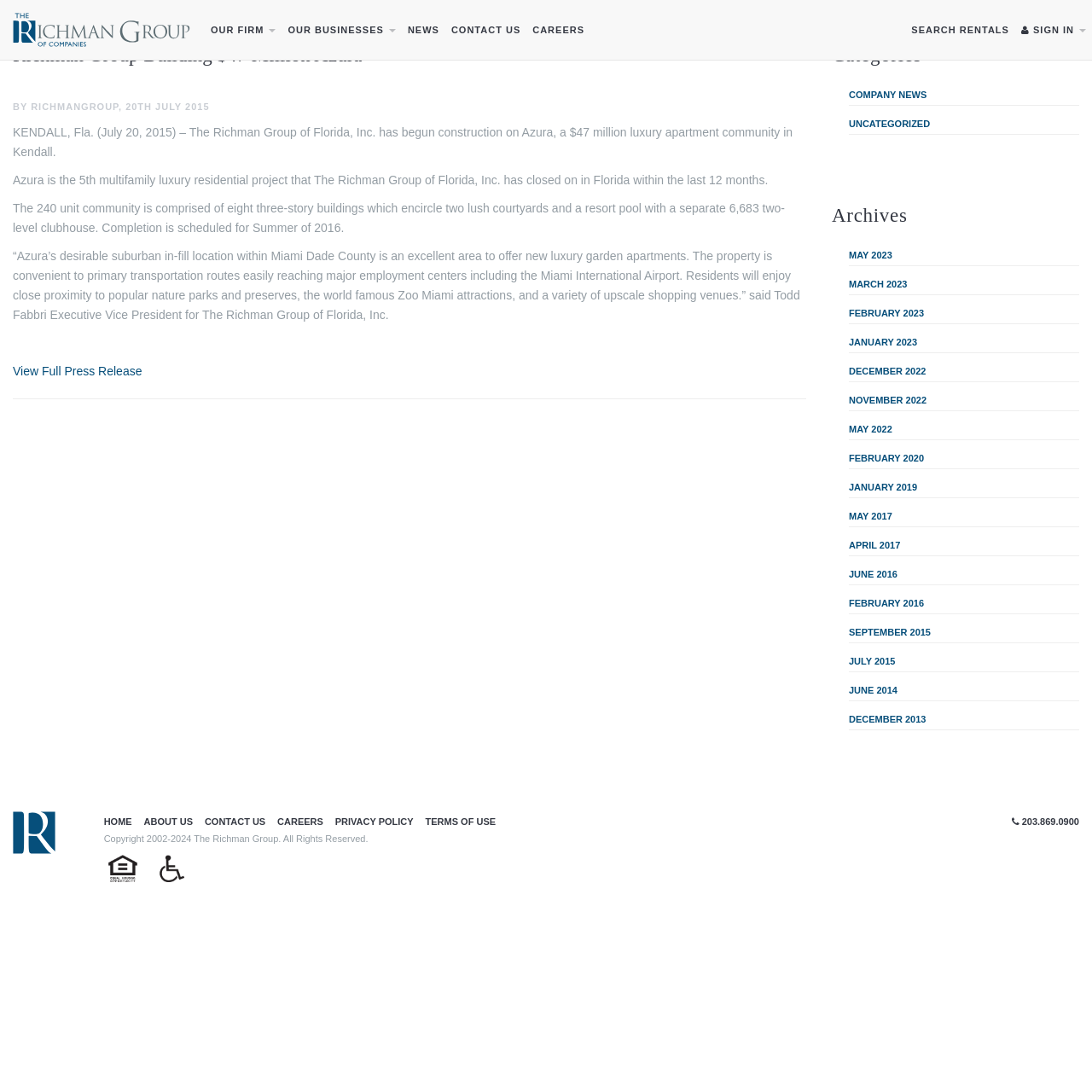Can you find the bounding box coordinates for the element that needs to be clicked to execute this instruction: "View the full press release"? The coordinates should be given as four float numbers between 0 and 1, i.e., [left, top, right, bottom].

[0.012, 0.334, 0.13, 0.346]